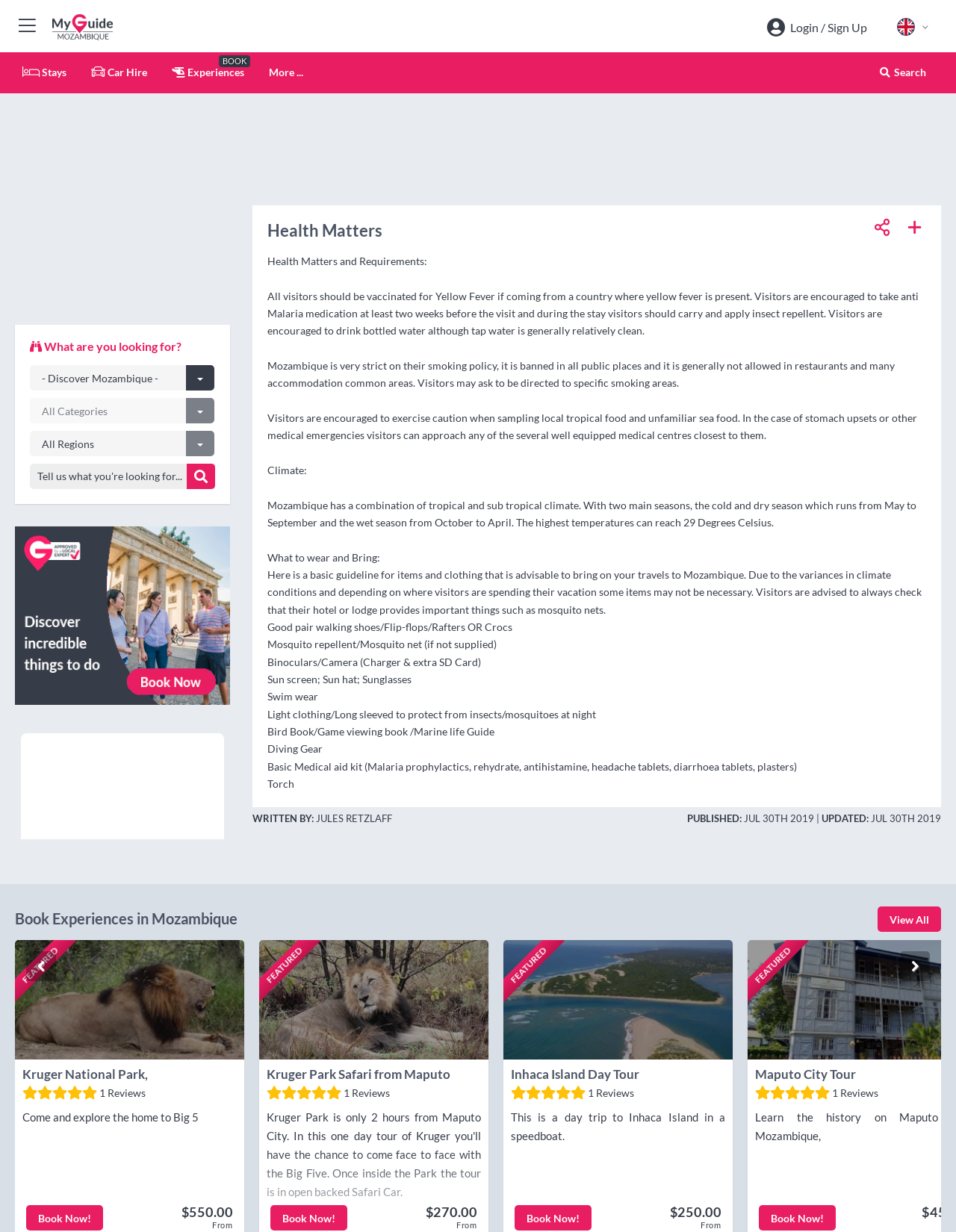What health concerns should visitors to Mozambique be aware of?
Look at the image and provide a detailed response to the question.

According to the webpage, visitors to Mozambique should be vaccinated for Yellow Fever if coming from a country where yellow fever is present, and take anti Malaria medication at least two weeks before the visit and during the stay.